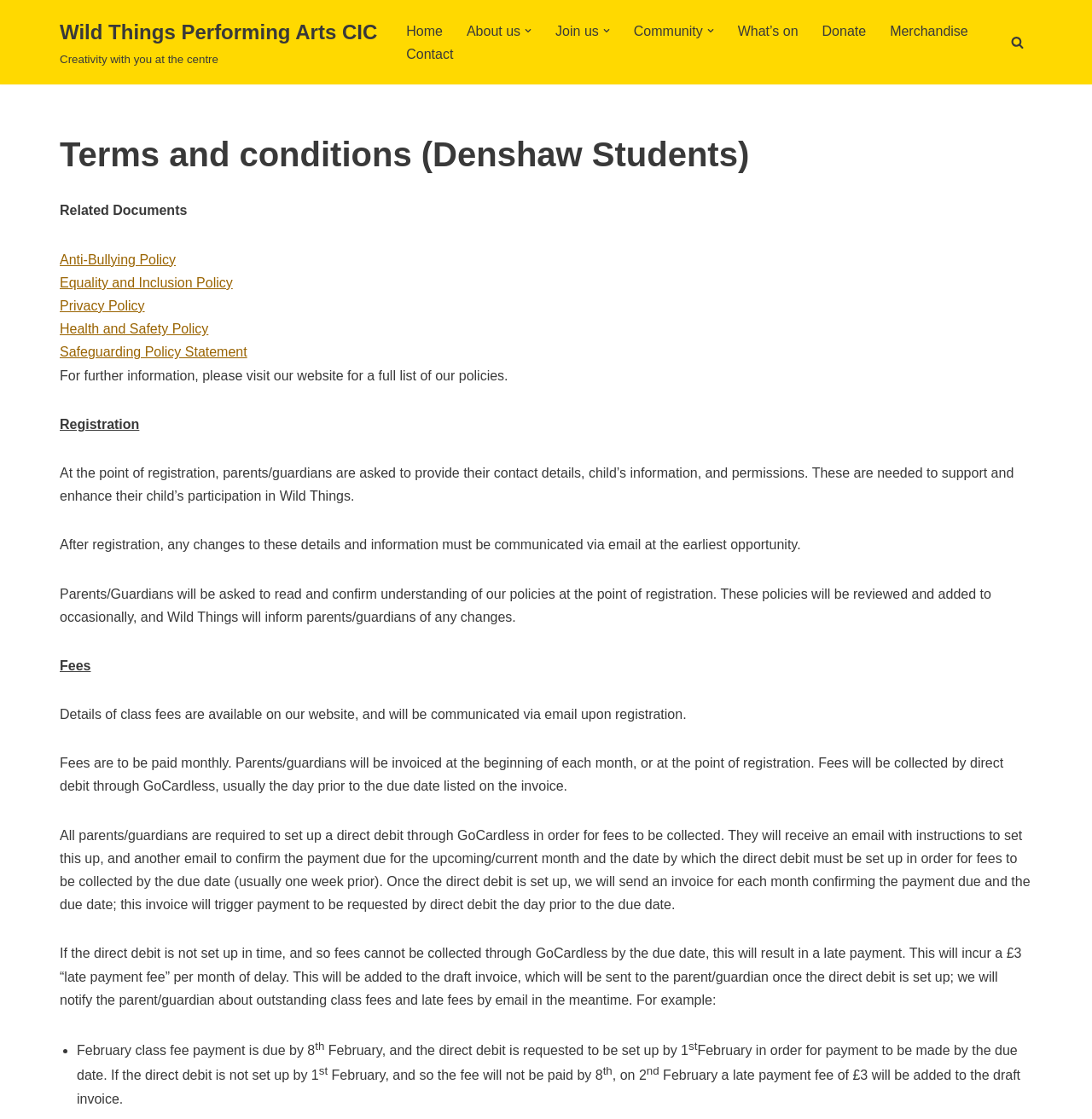Pinpoint the bounding box coordinates of the area that must be clicked to complete this instruction: "Read the 'Anti-Bullying Policy'".

[0.055, 0.225, 0.161, 0.238]